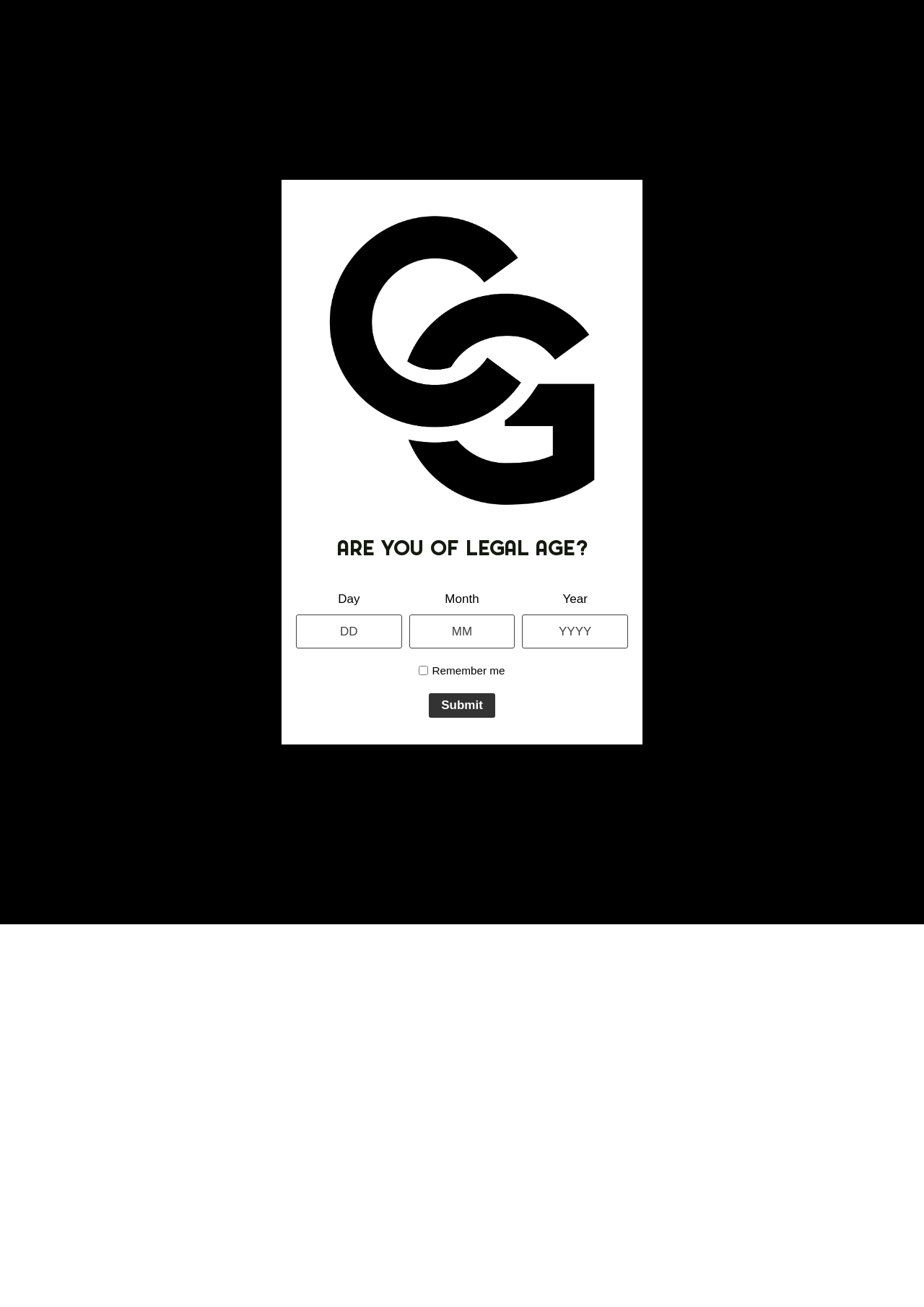Show me the bounding box coordinates of the clickable region to achieve the task as per the instruction: "View shopping cart".

[0.904, 0.036, 0.93, 0.052]